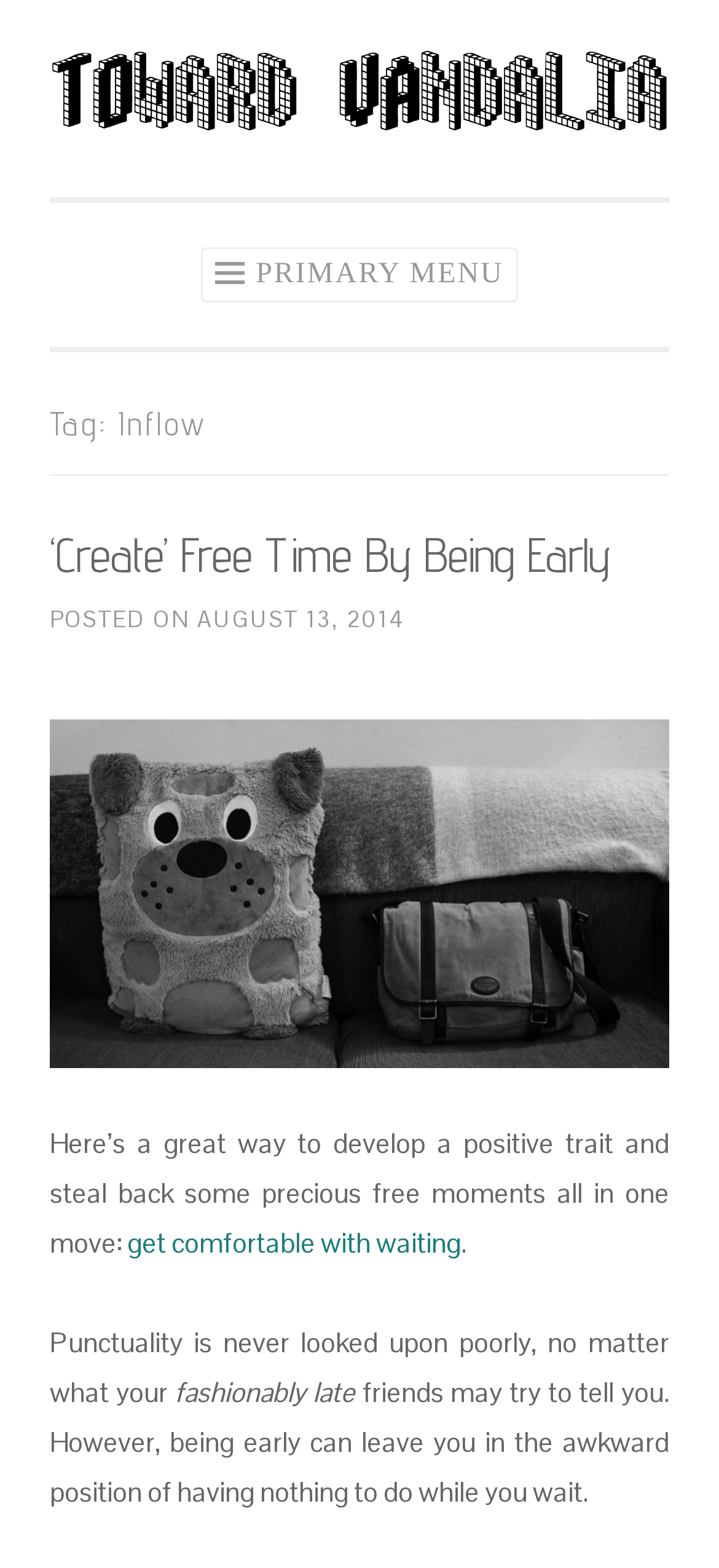Answer with a single word or phrase: 
What is the title of the current article?

Create Free Time By Being Early